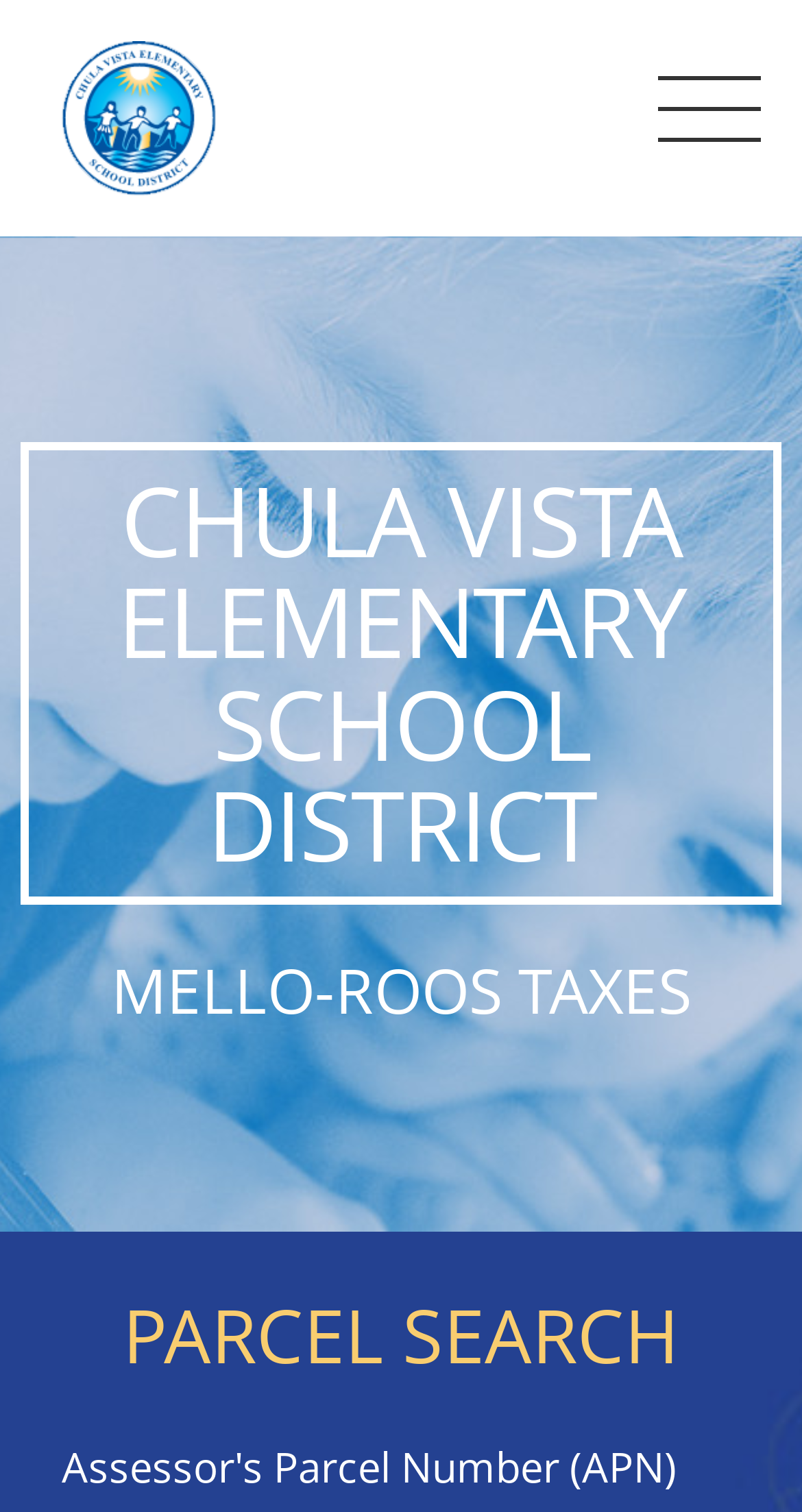What is the main heading displayed on the webpage? Please provide the text.

School District Logo